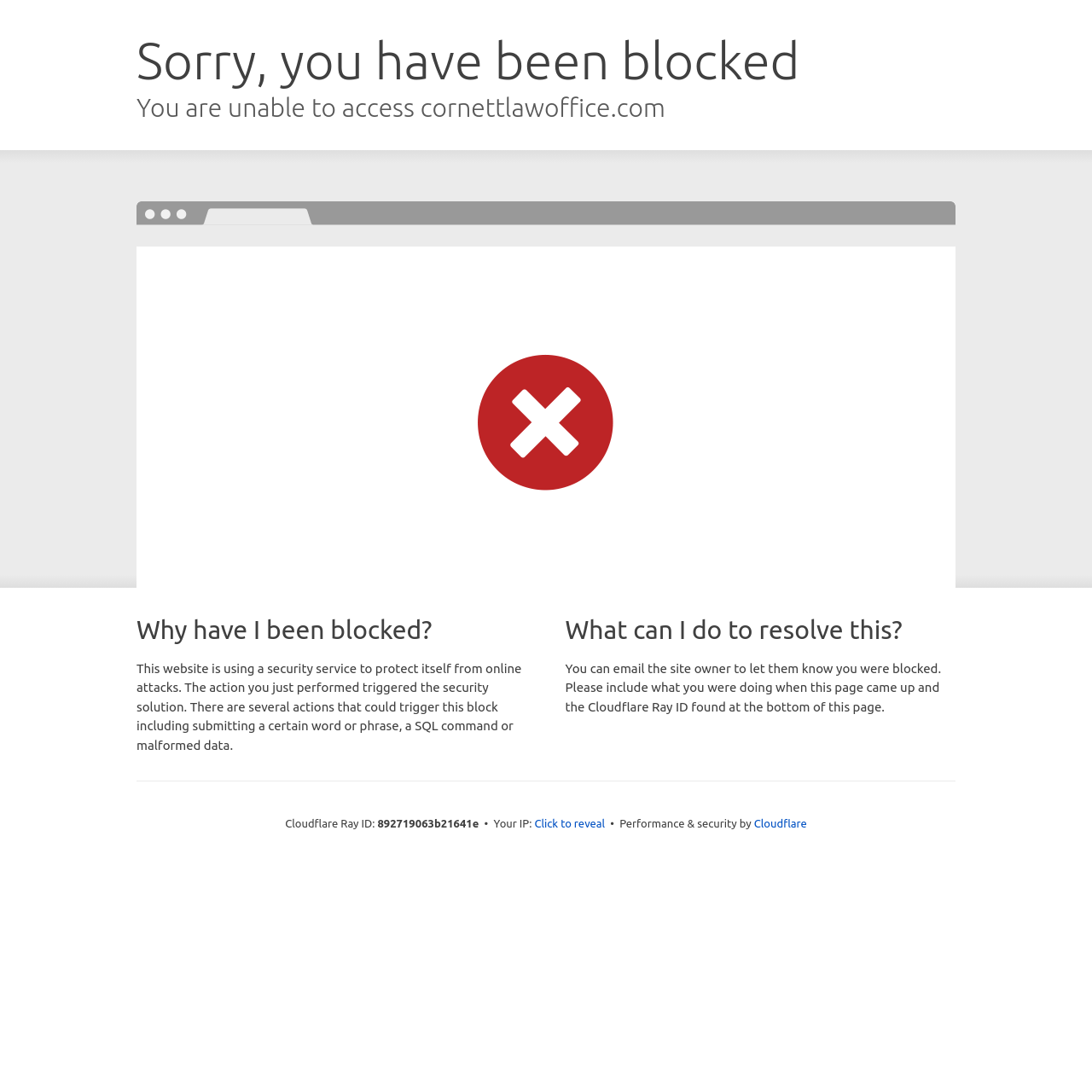Provide an in-depth caption for the webpage.

The webpage is a Cloudflare error page, indicating that the user's access to a website has been blocked due to a security issue. At the top of the page, there are two headings: "Sorry, you have been blocked" and "You are unable to access cornettlawoffice.com". 

Below these headings, there is a section with a heading "Why have I been blocked?" followed by a paragraph of text explaining the reason for the block, which includes submitting a certain word or phrase, a SQL command, or malformed data.

To the right of this section, there is another section with a heading "What can I do to resolve this?" followed by a paragraph of text suggesting that the user can email the site owner to resolve the issue.

At the bottom of the page, there is a section with information about the Cloudflare Ray ID, including the ID number "892719063b21641e". Next to this information, there is a button labeled "Click to reveal" that likely reveals the user's IP address. 

Finally, there is a line of text at the bottom of the page indicating that the website is using Cloudflare for performance and security, with a link to Cloudflare's website.